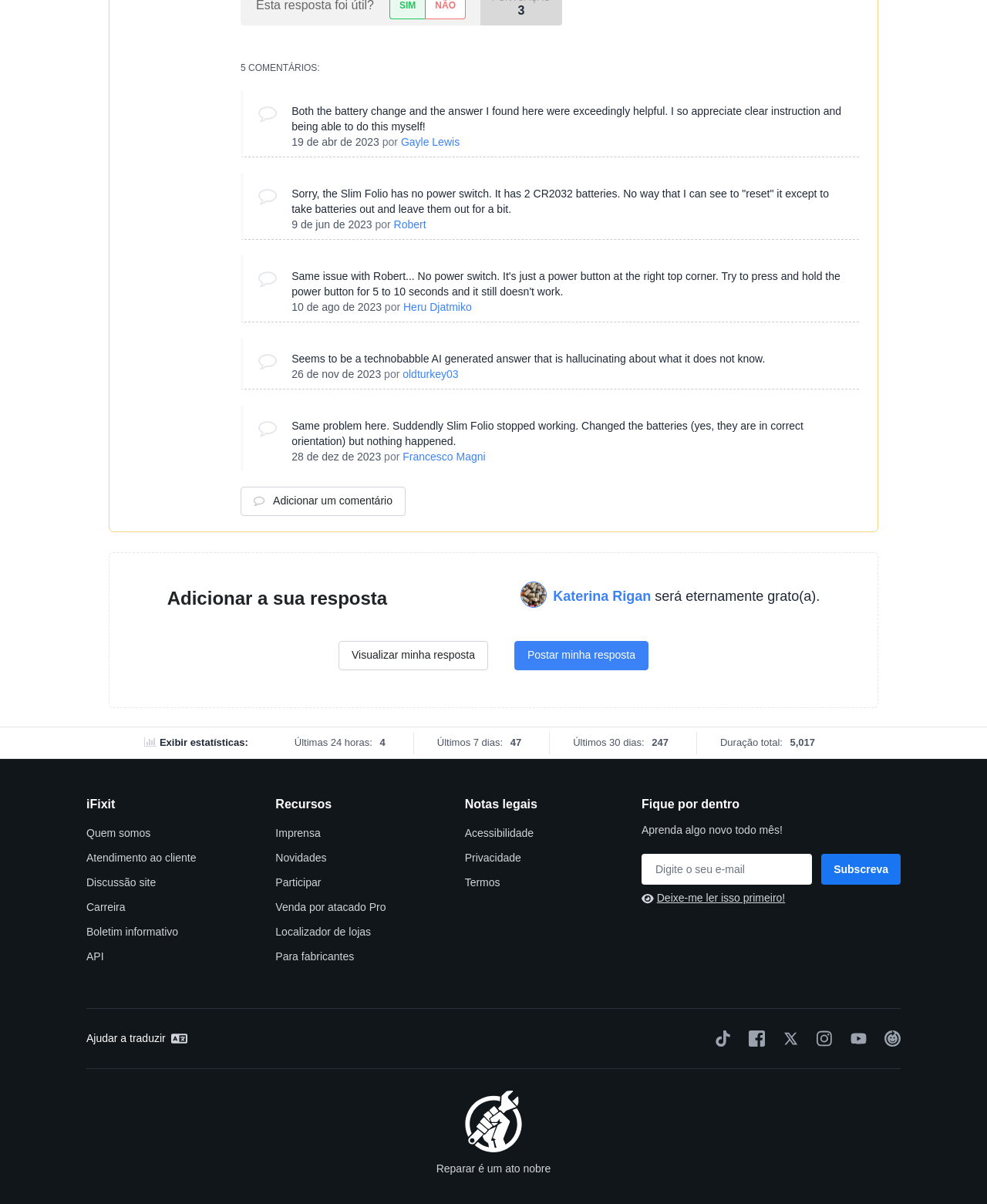Provide your answer to the question using just one word or phrase: How many views did the page get in the last 30 days?

247